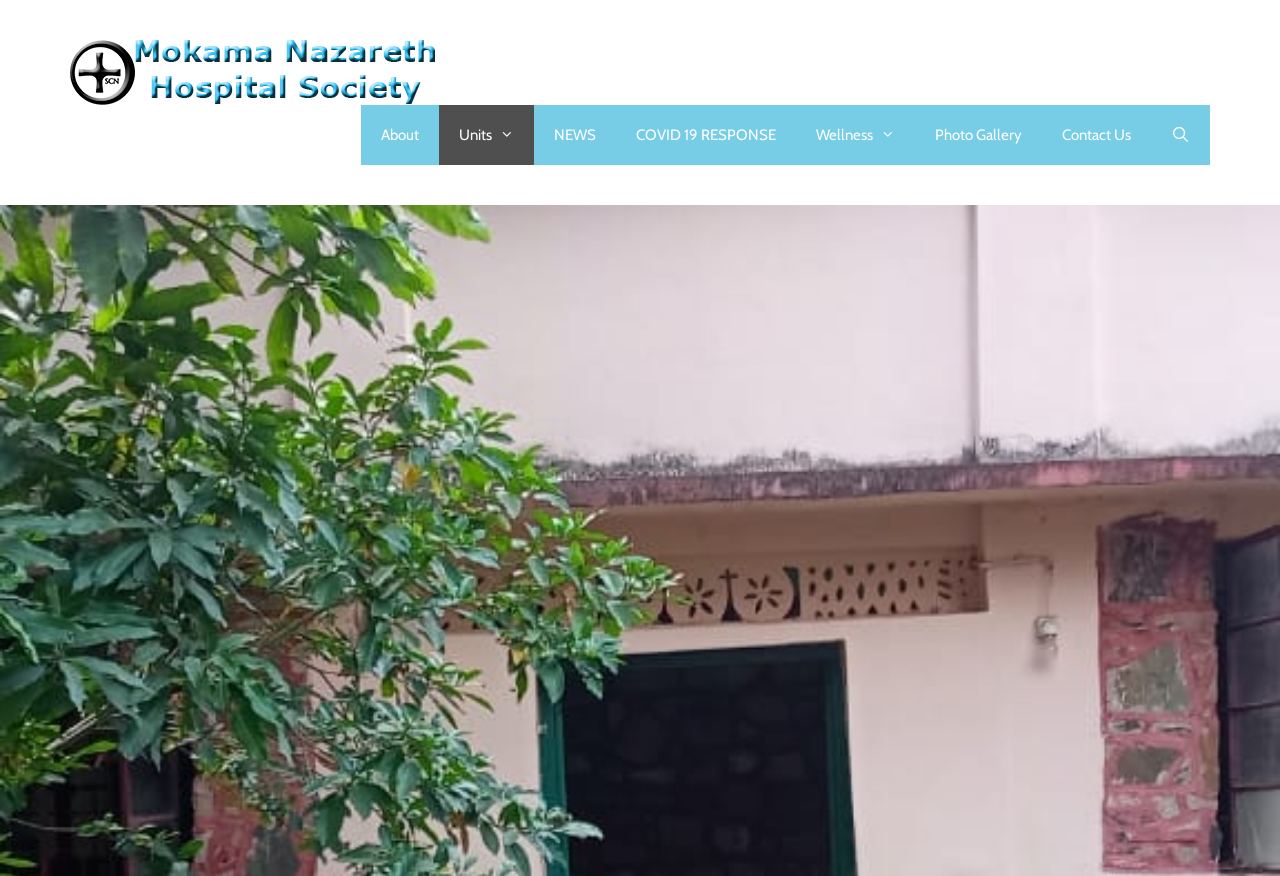From the image, can you give a detailed response to the question below:
Is there a search bar on the page?

I found a link called 'Open Search Bar' in the navigation section, which suggests that there is a search bar on the page that can be opened.